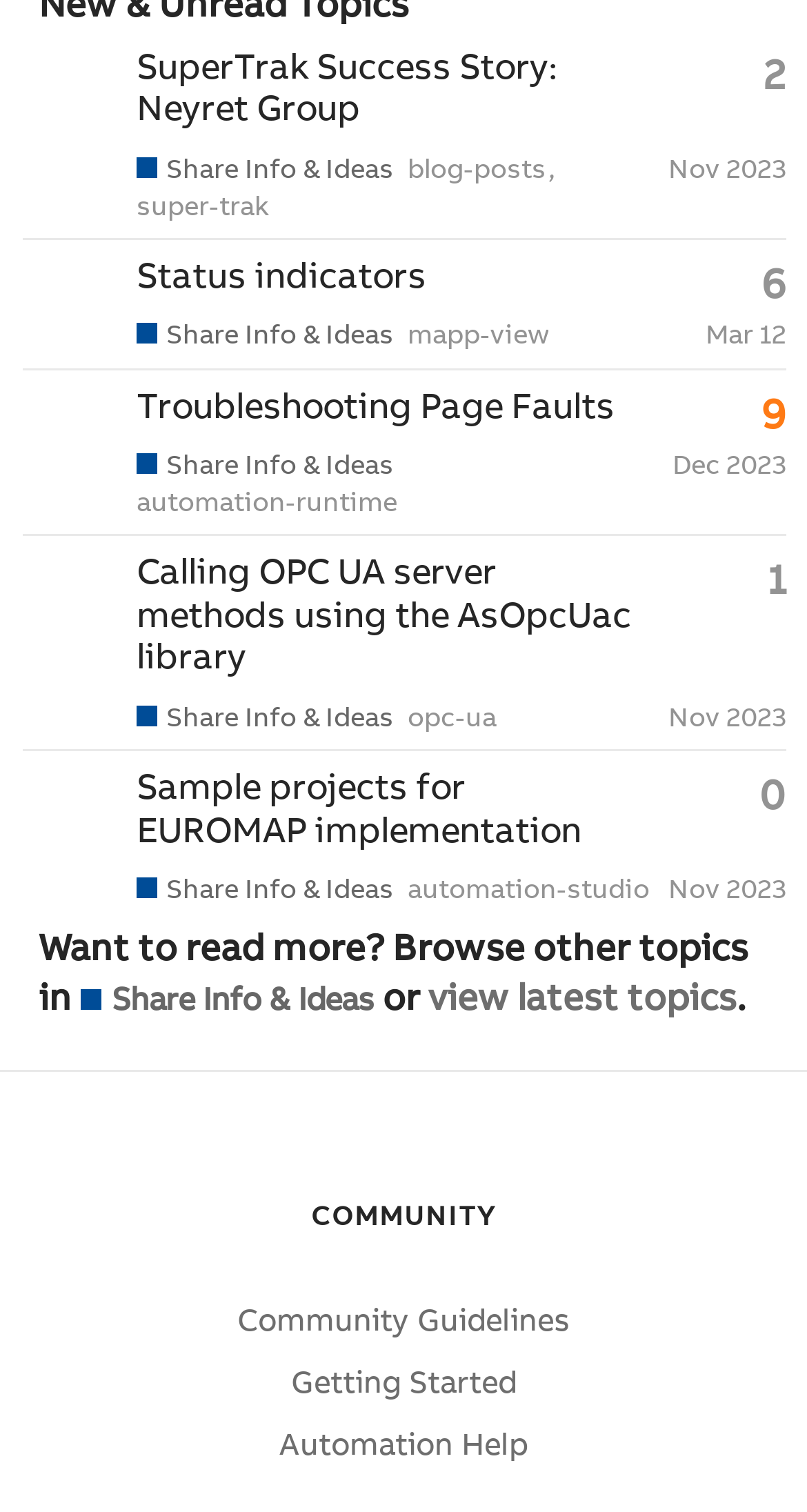Can you give a comprehensive explanation to the question given the content of the image?
How many replies does the topic 'Troubleshooting Page Faults' have?

I found the gridcell element with the heading 'Troubleshooting Page Faults' and a generic text 'This topic has 9 replies with an extremely high like to post ratio', which indicates that this topic has 9 replies.